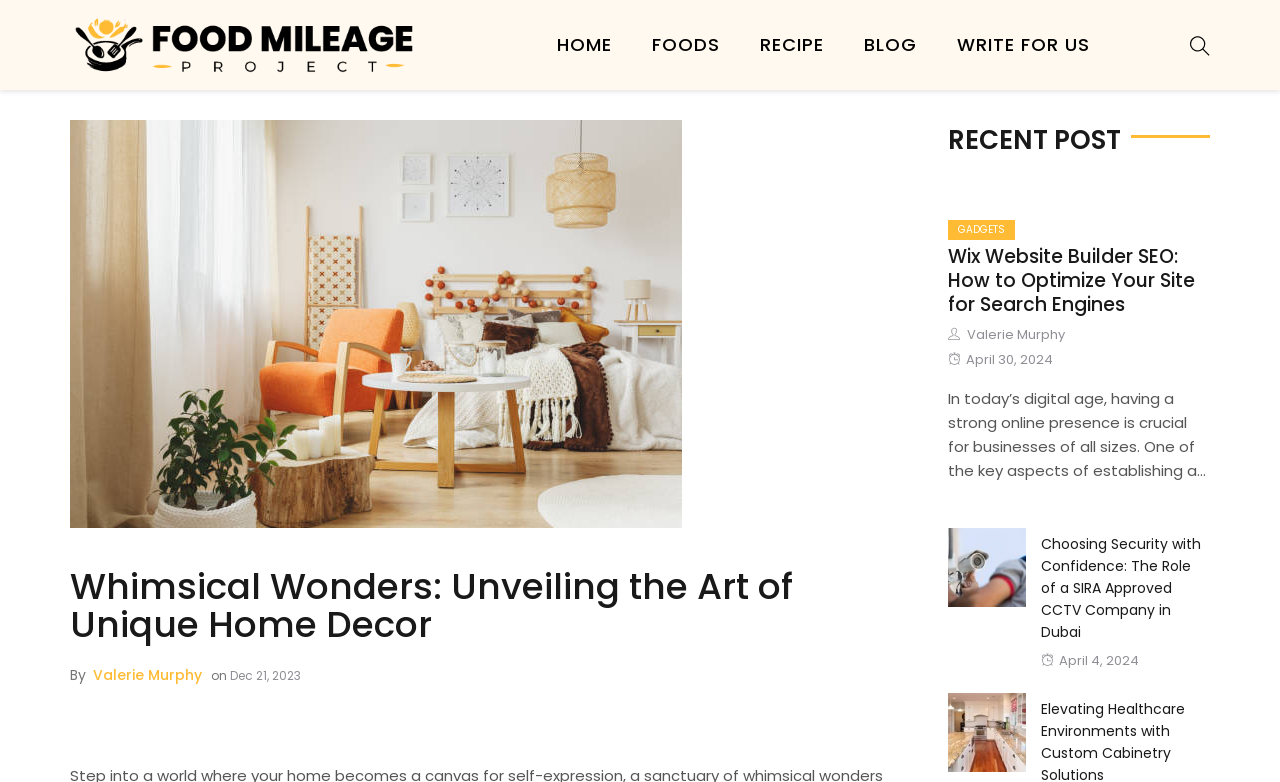Kindly determine the bounding box coordinates for the clickable area to achieve the given instruction: "Read the 'Wix Website Builder SEO: How to Optimize Your Site for Search Engines' post".

[0.74, 0.313, 0.945, 0.405]